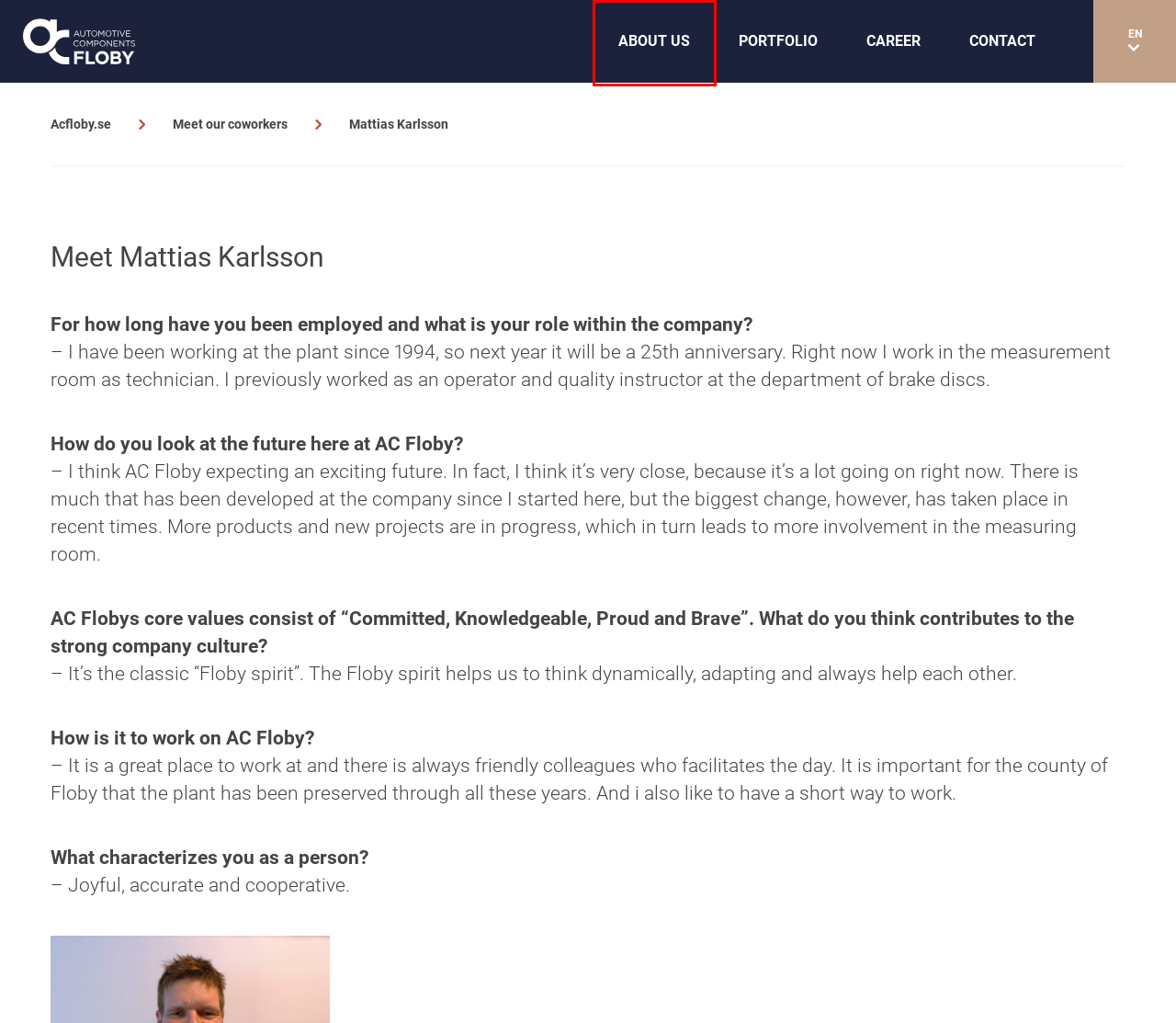You have a screenshot of a webpage with a red bounding box around an element. Choose the best matching webpage description that would appear after clicking the highlighted element. Here are the candidates:
A. Contact - Automotive Components Floby
B. Portfolio - Automotive Components Floby
C. Business Partner Downloads - Automotive Components Floby
D. Integritetspolicy - Automotive Components Floby
E. Career - Automotive Components Floby
F. Start Page - Automotive Components Floby
G. About Us - Automotive Components Floby
H. Coworker arkiv - Automotive Components Floby

G